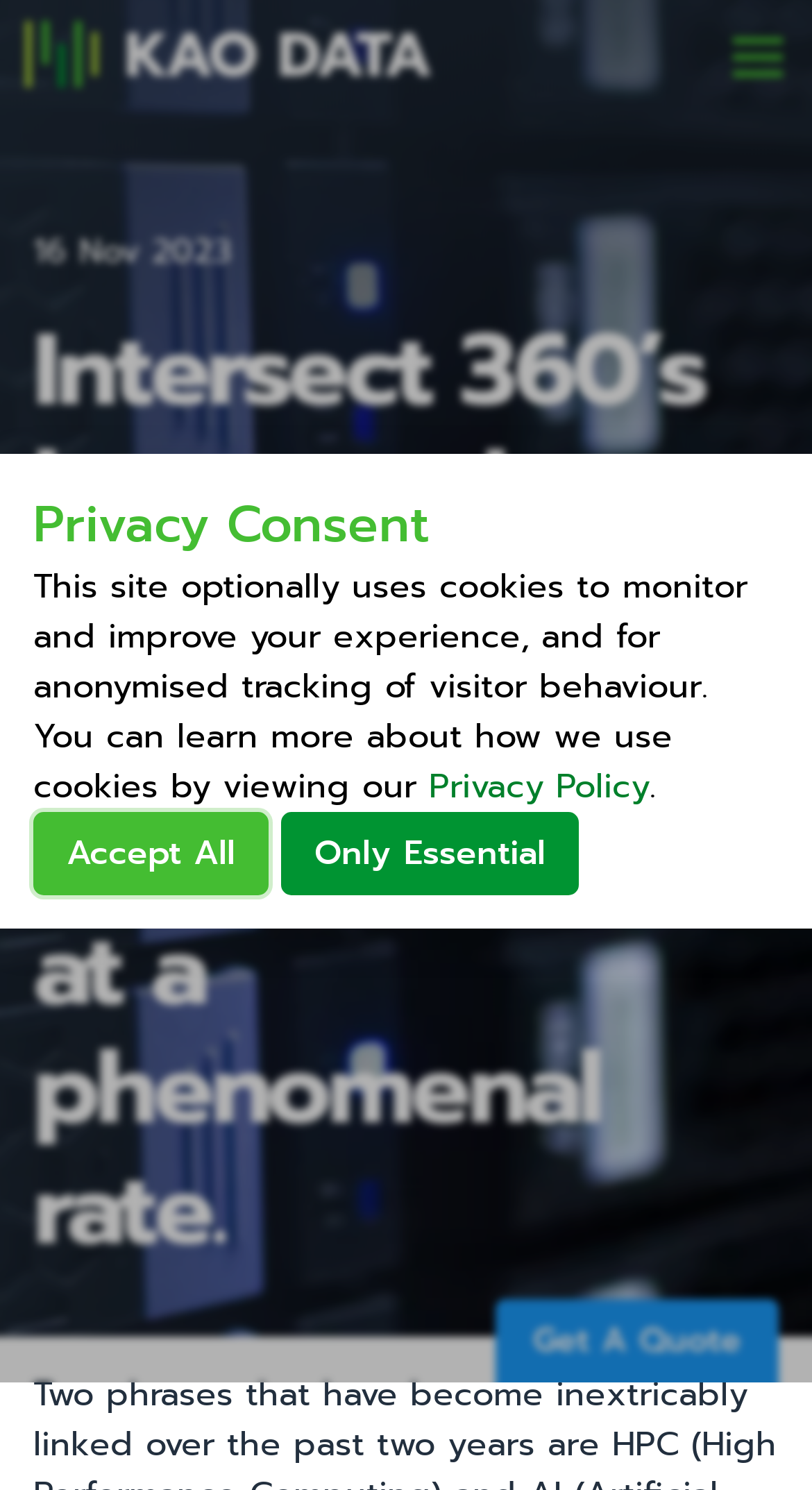What is the purpose of the 'Accept All' button?
Using the image as a reference, answer with just one word or a short phrase.

To accept all cookies